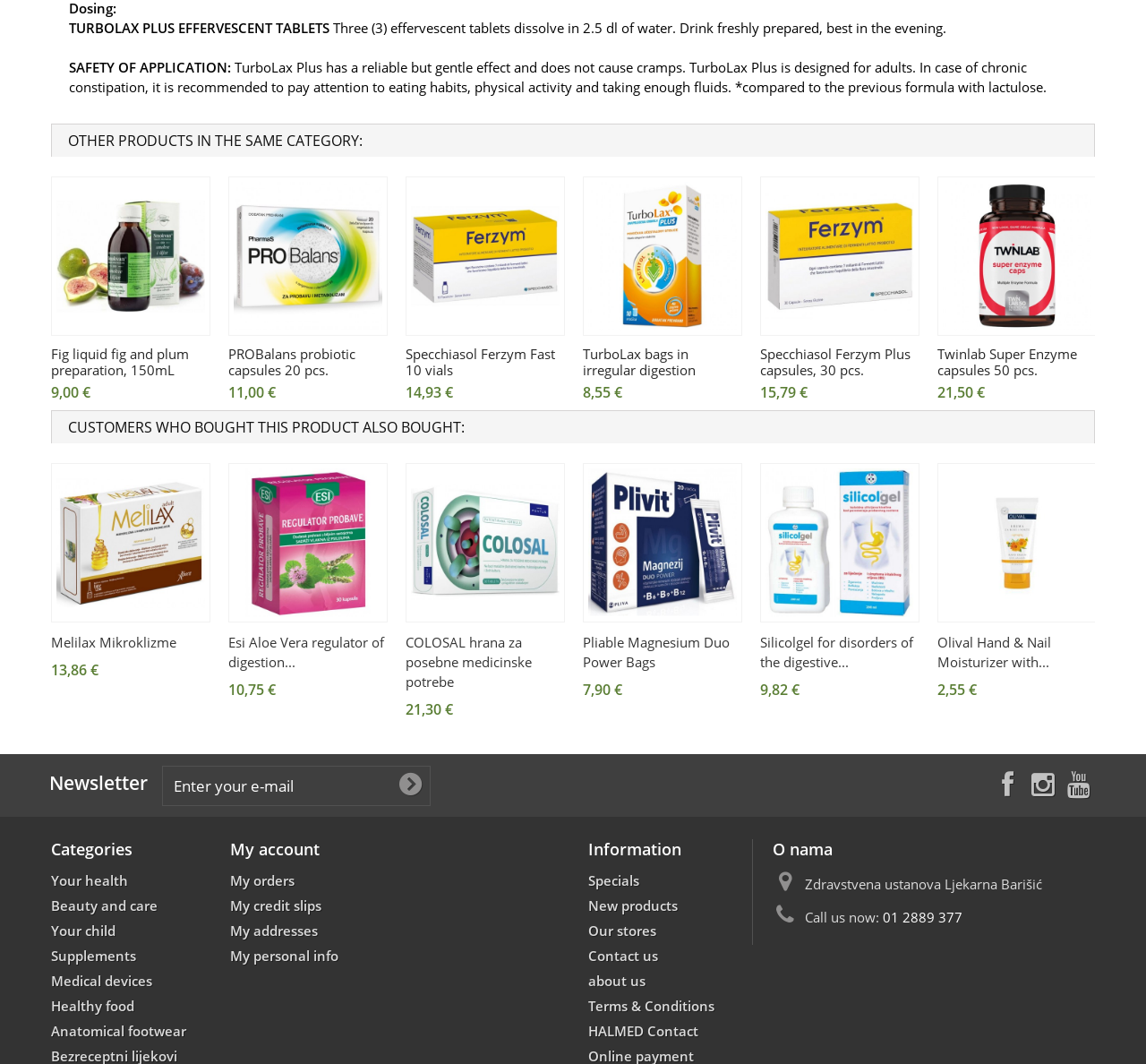Please identify the bounding box coordinates of the area I need to click to accomplish the following instruction: "Check the price of Fig liquid fig and plum preparation, 150mL".

[0.045, 0.359, 0.079, 0.378]